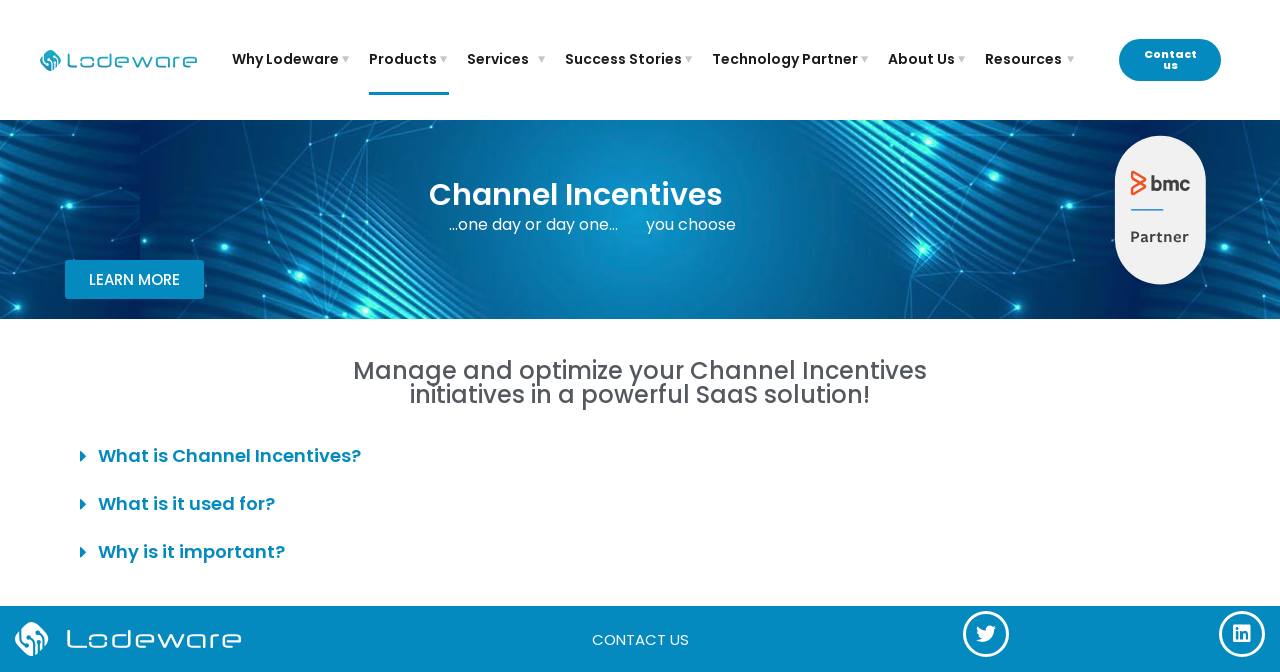What are the three questions about Channel Incentives?
Answer with a single word or phrase, using the screenshot for reference.

What is it, What is it used for, Why is it important